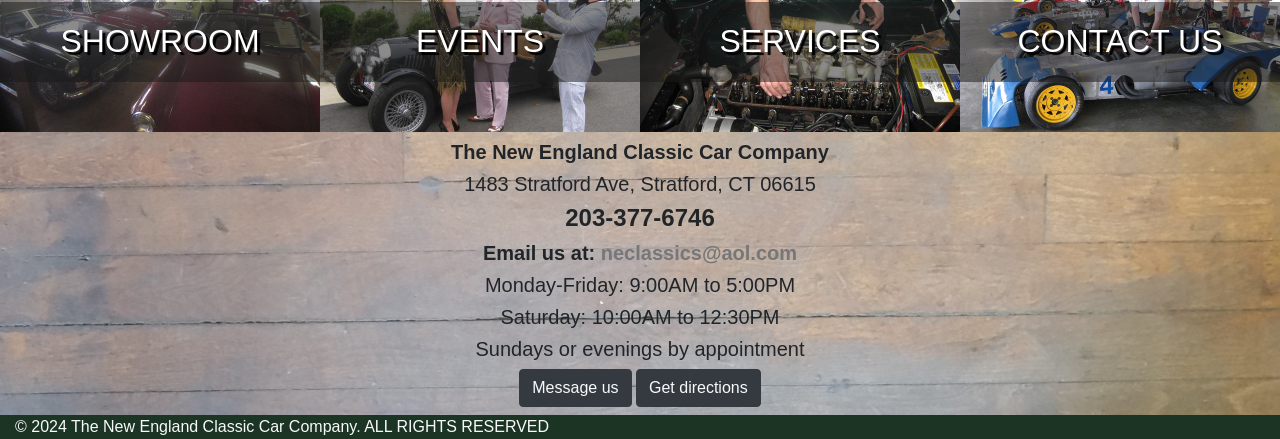Pinpoint the bounding box coordinates of the area that must be clicked to complete this instruction: "Click on the 'REQUEST A QUOTE' button".

None